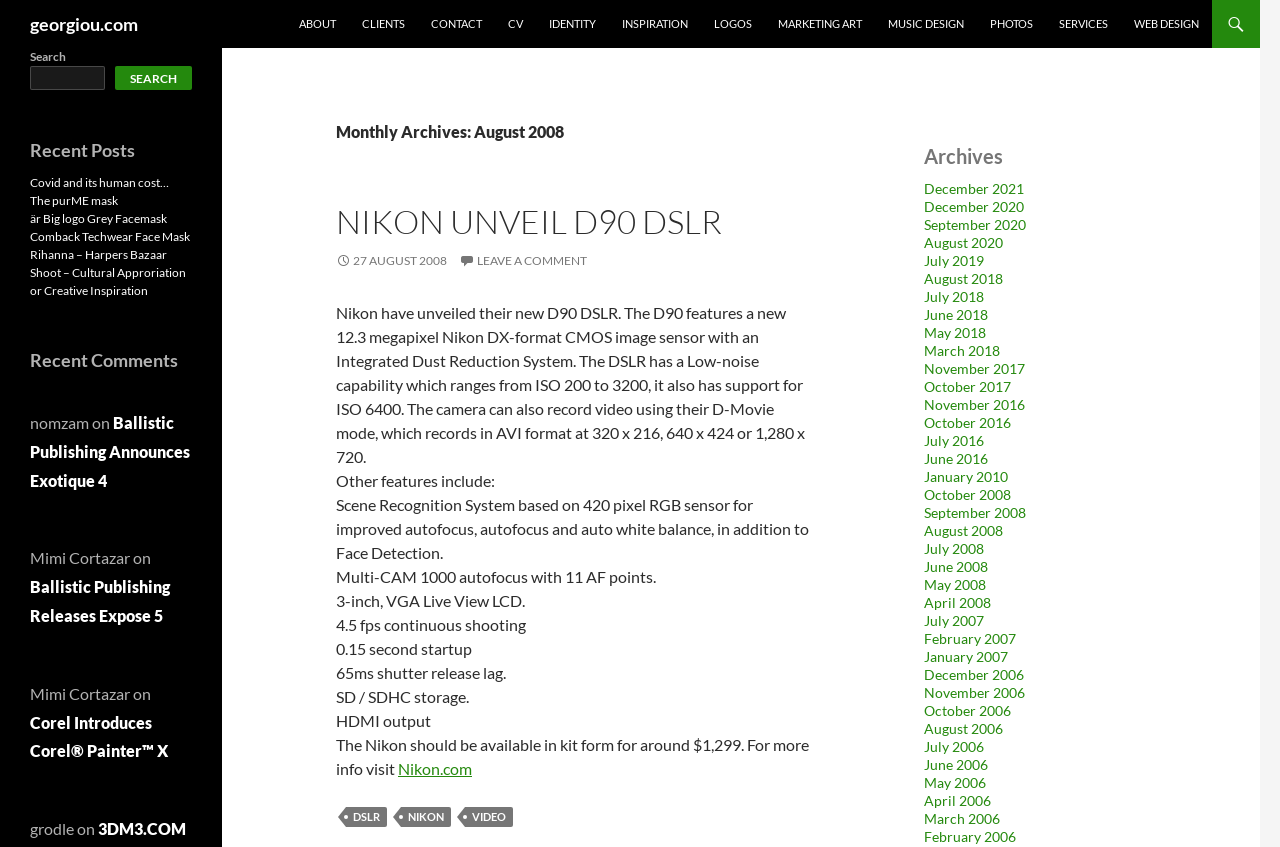Provide your answer in one word or a succinct phrase for the question: 
What is the price of the Nikon D90 DSLR kit?

$1,299